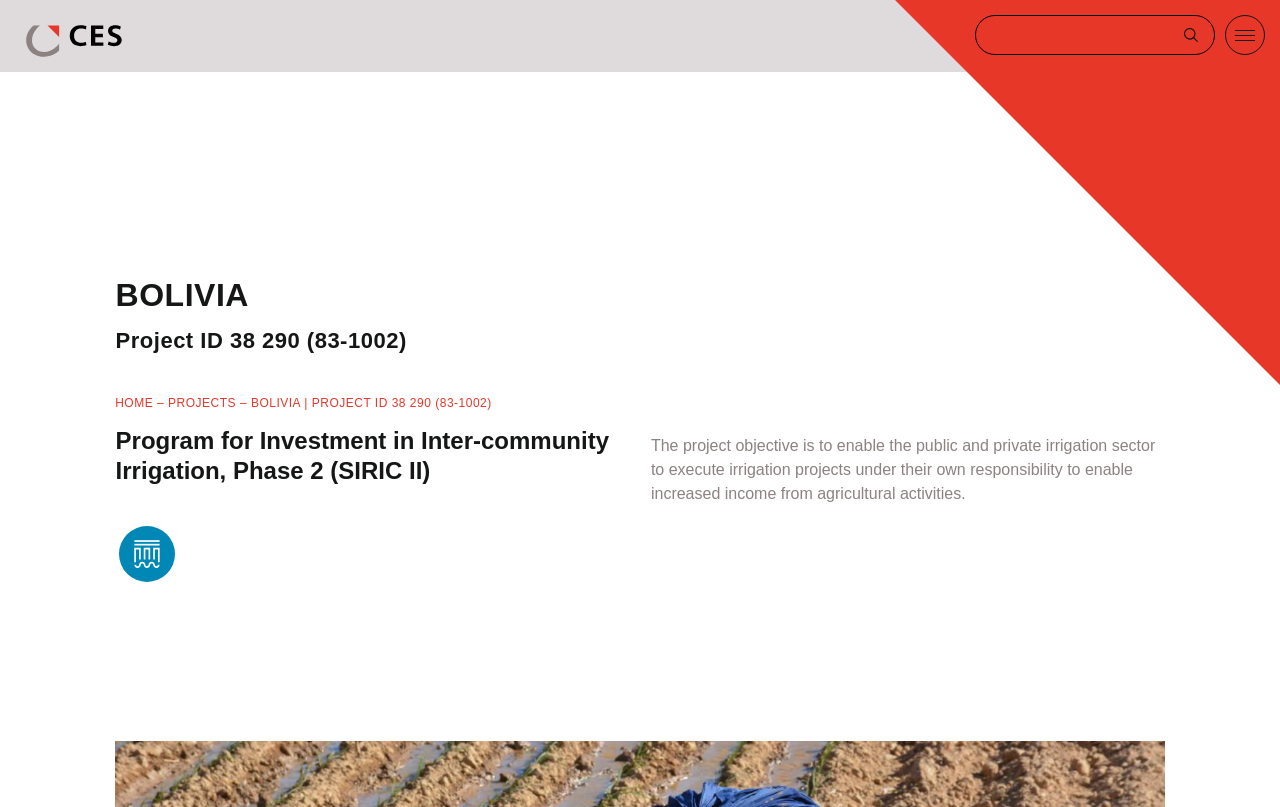Generate a thorough caption that explains the contents of the webpage.

The webpage is about a project called "Program for Investment in Inter-community Irrigation, Phase 2 (SIRIC II)" in Bolivia, with a project ID of 38 290 (83-1002). 

At the top left, there is a link to "CES", and a search button labeled "Suchen" is located at the top right. 

Below the top section, there is a heading that displays the project ID and country. To the right of this heading, there are three links: "HOME", a separator, and "PROJECTS". 

Further down, there is another heading that displays the project name. Below this heading, there is a link to "Hydraulic Engineering" on the left, and a paragraph of text that describes the project objective on the right. The project objective is to enable the public and private irrigation sector to execute irrigation projects under their own responsibility to increase income from agricultural activities.